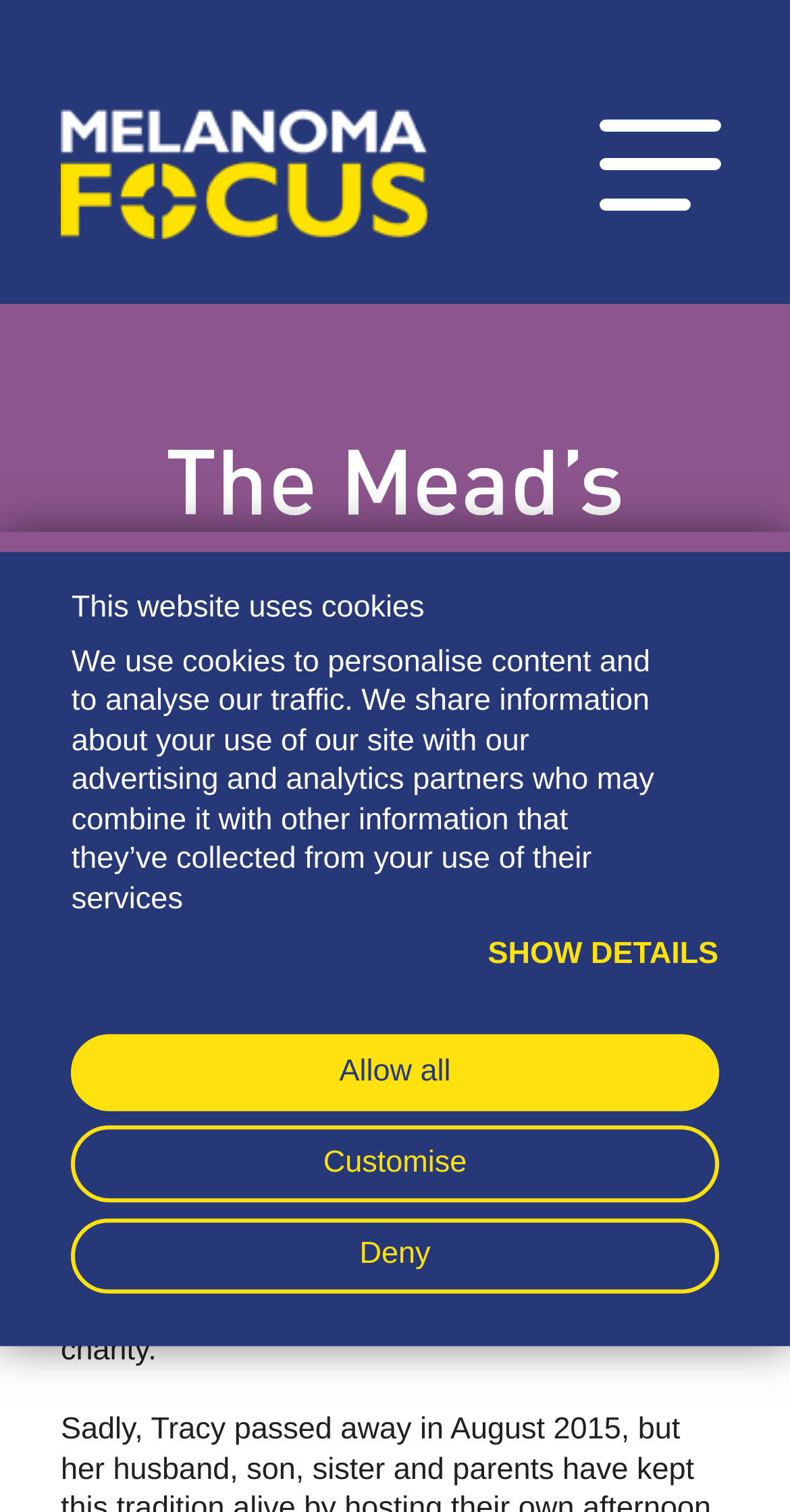Identify the bounding box coordinates of the clickable region required to complete the instruction: "Click the 'About us' link". The coordinates should be given as four float numbers within the range of 0 and 1, i.e., [left, top, right, bottom].

[0.051, 0.085, 0.949, 0.165]